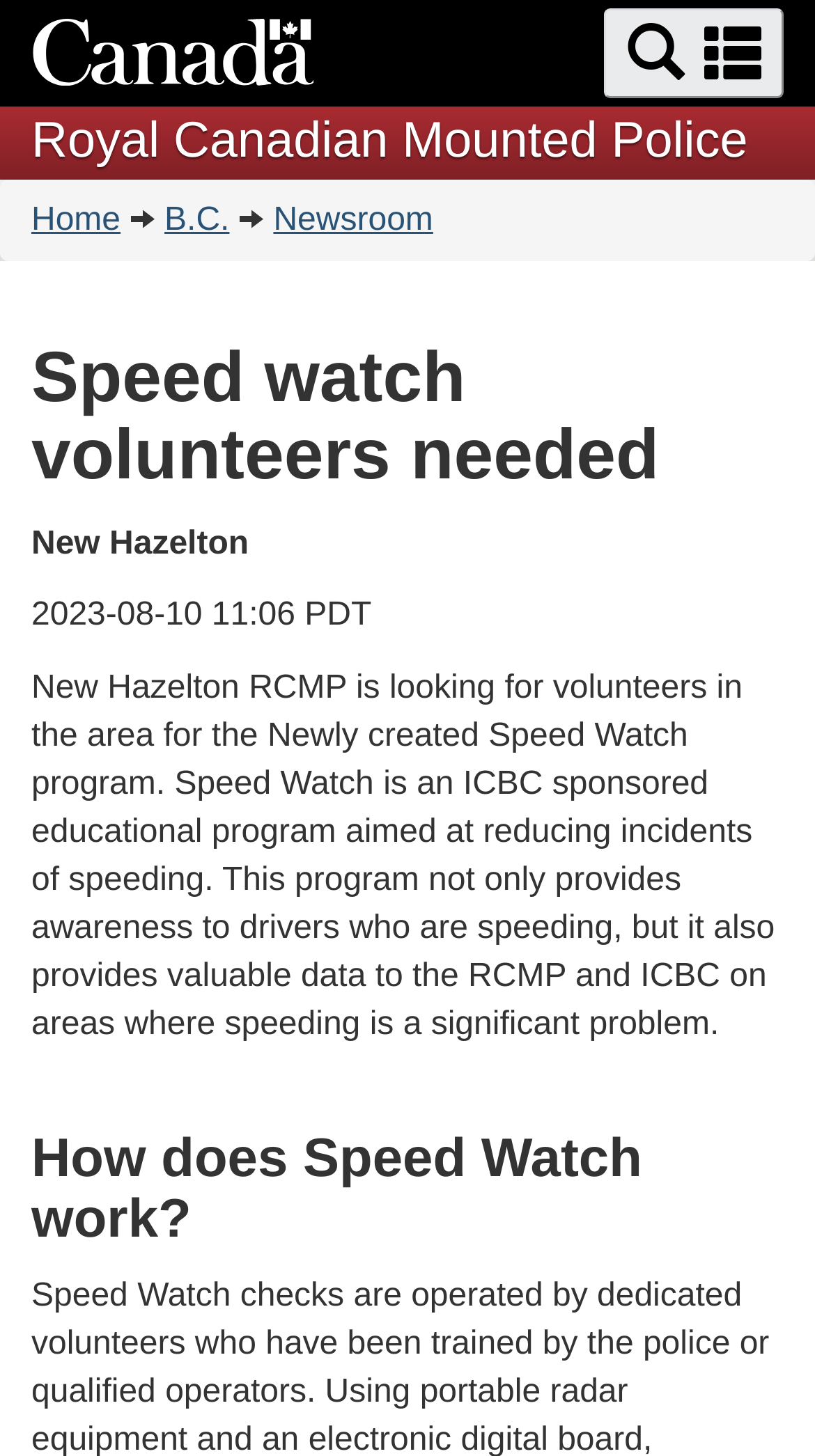What is the principal heading displayed on the webpage?

Speed watch volunteers needed